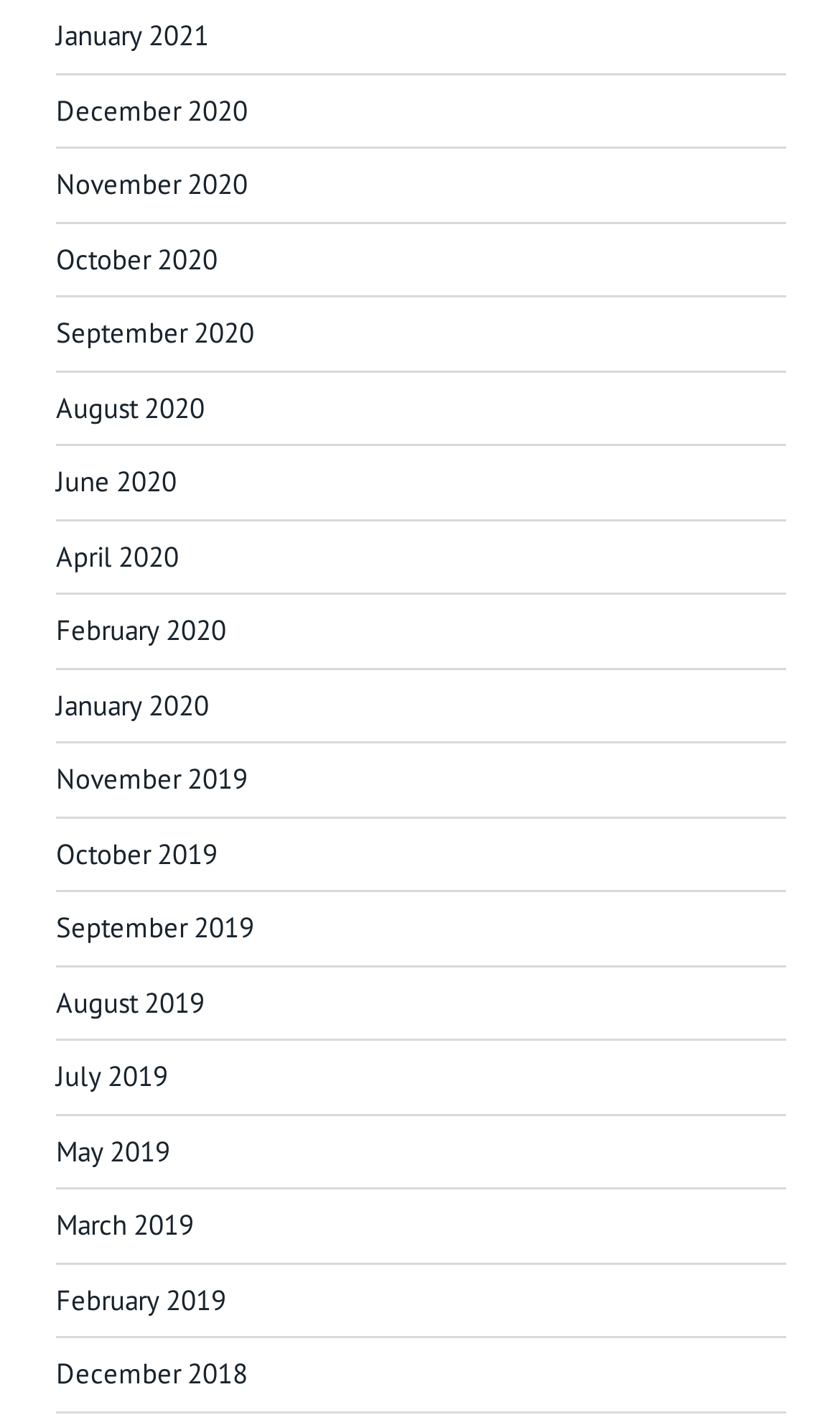Can you find the bounding box coordinates for the UI element given this description: "September 2019"? Provide the coordinates as four float numbers between 0 and 1: [left, top, right, bottom].

[0.067, 0.641, 0.303, 0.666]